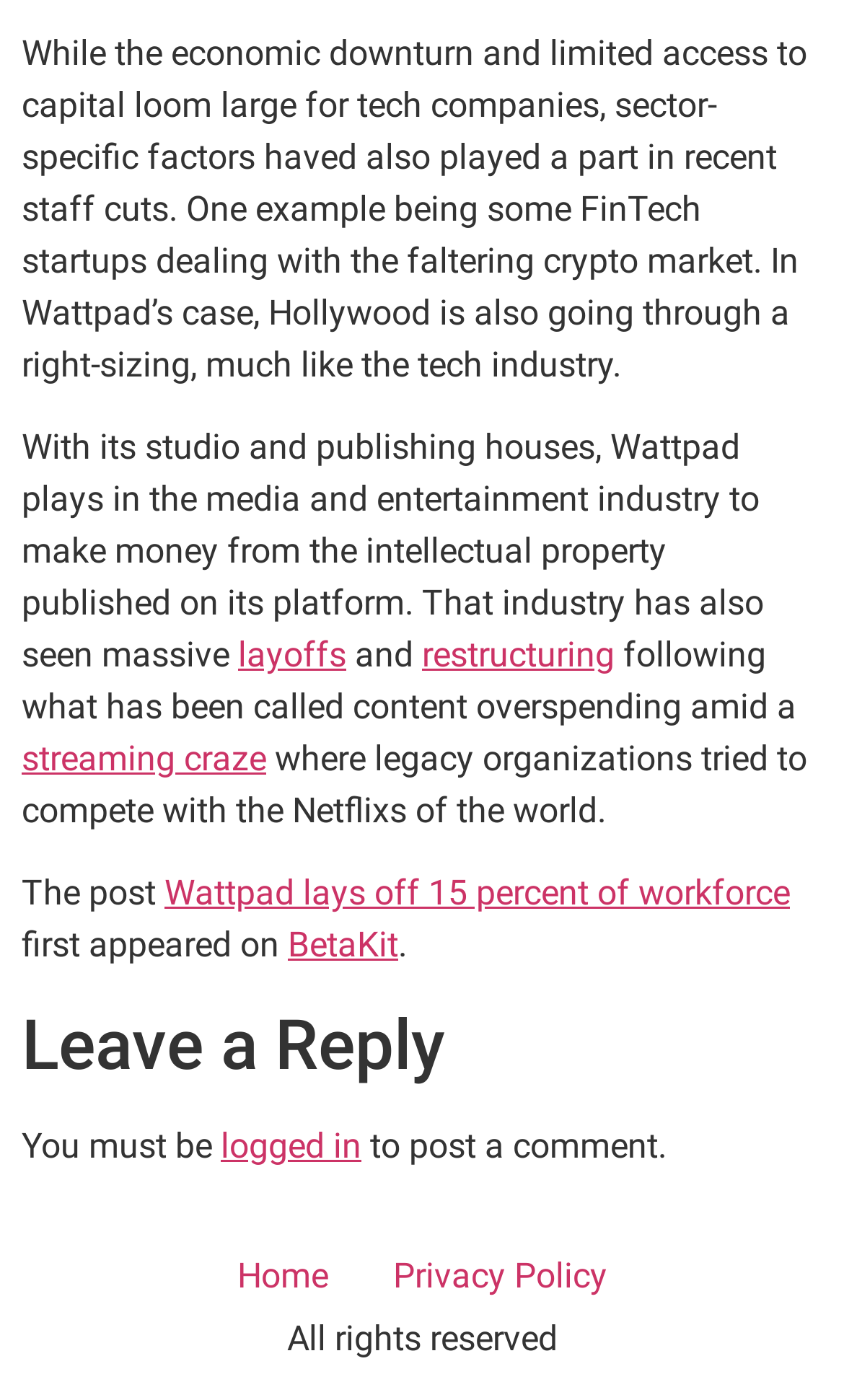What is the reason for layoffs in the media industry?
Based on the visual information, provide a detailed and comprehensive answer.

This answer can be obtained by reading the text in the StaticText element with ID 85, which states that 'following what has been called content overspending amid a streaming craze' as the reason for layoffs in the media industry.